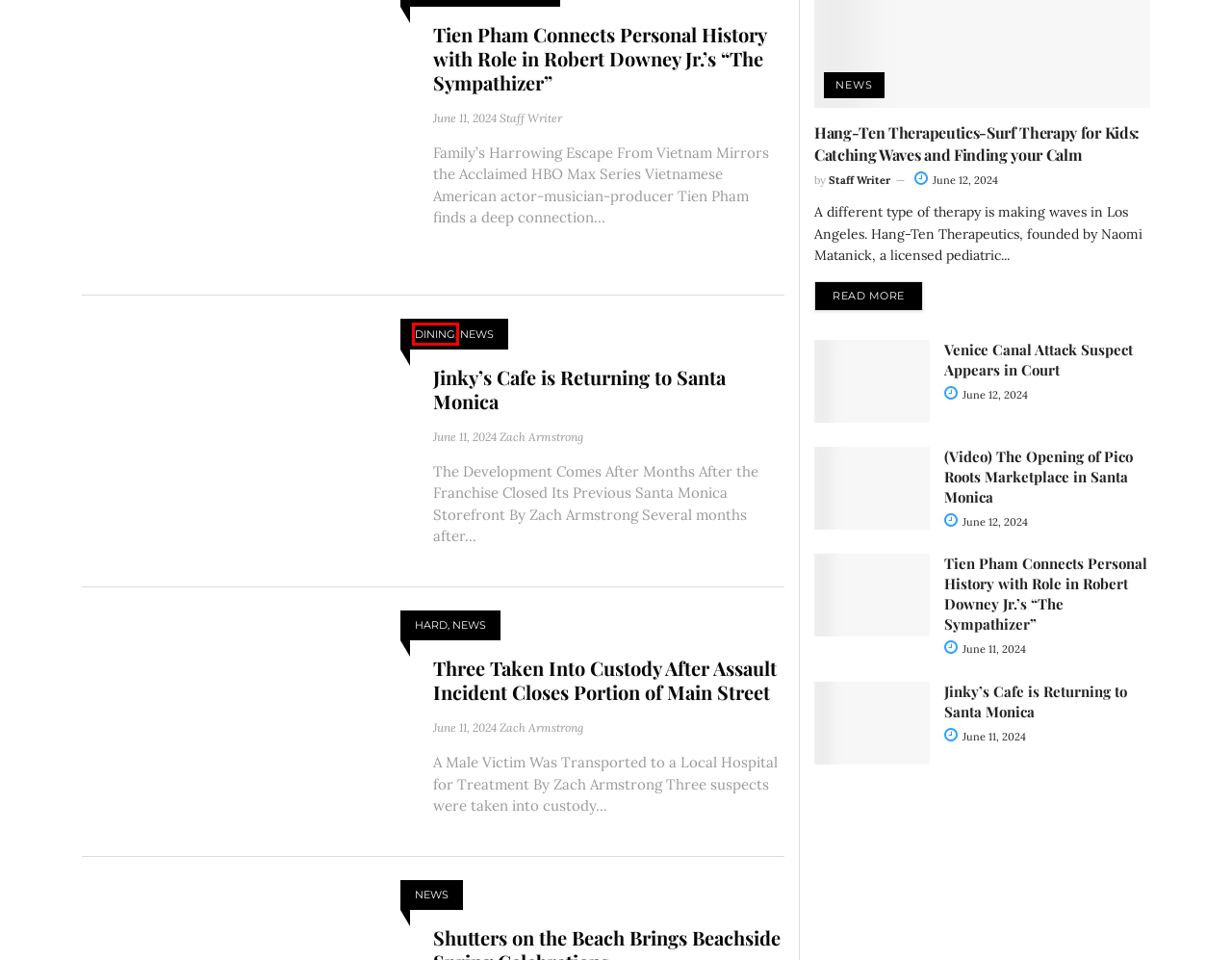You are provided with a screenshot of a webpage containing a red rectangle bounding box. Identify the webpage description that best matches the new webpage after the element in the bounding box is clicked. Here are the potential descriptions:
A. (Video) Pride In the Park Performances - SM Mirror
B. New Small Business Marketplace “Pico Roots” Opens in Santa Monica - SM Mirror
C. Upbeat Archives - SM Mirror
D. Tien Pham Connects Personal History with Role in Robert Downey Jr.’s "The Sympathizer" - SM Mirror
E. Jinky’s Cafe is Returning to Santa Monica - SM Mirror
F. Video Archives - SM Mirror
G. Dining Archives - SM Mirror
H. Gladstone’s Unveils New Summer Menu and Cocktail Offerings - SM Mirror

G